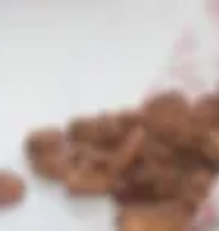What is the theme of the broader gallery?
Examine the webpage screenshot and provide an in-depth answer to the question.

According to the caption, the visual is part of a broader gallery celebrating the theme of catering and events, which emphasizes the importance of sweet treats in enhancing special moments in life.